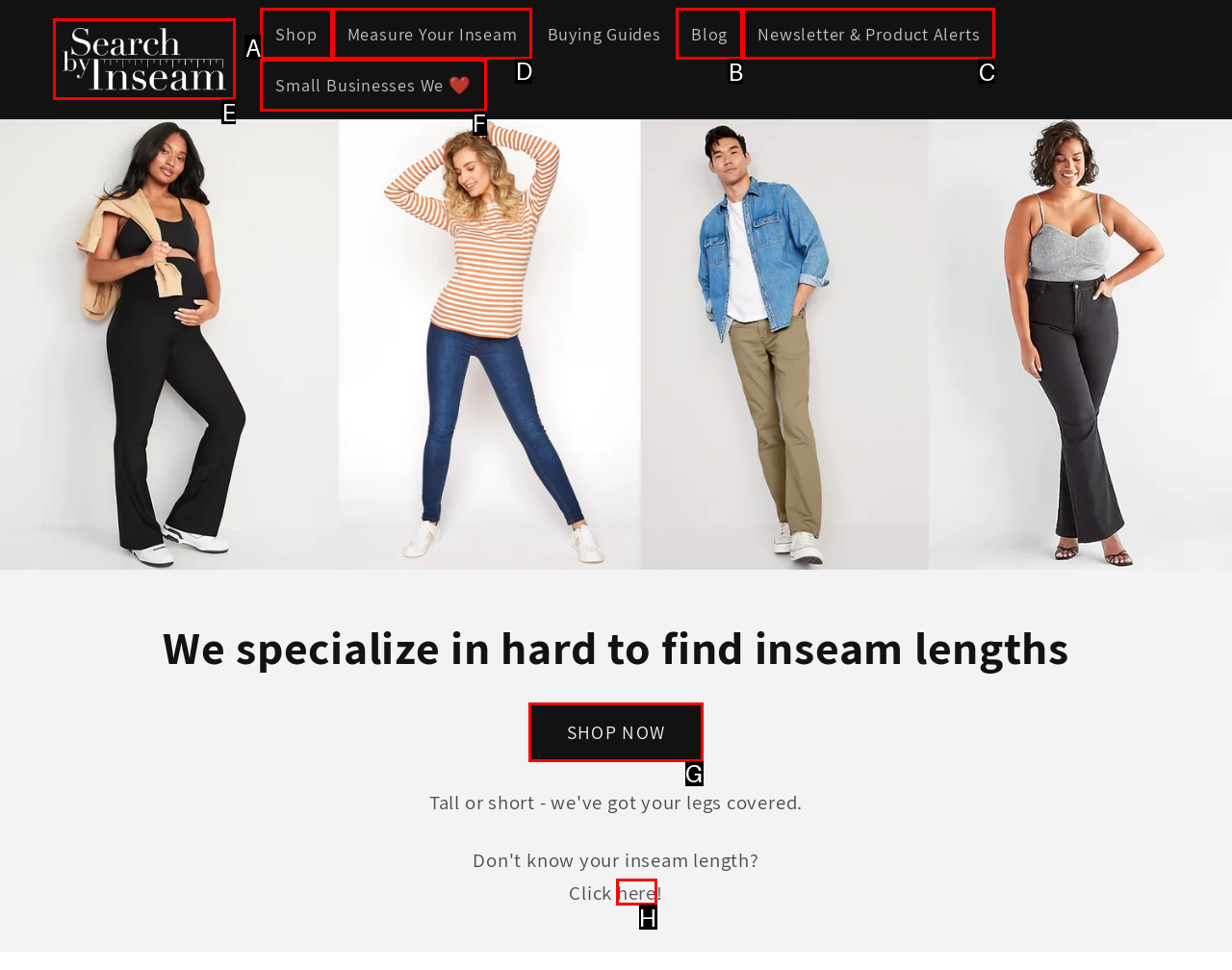Tell me which one HTML element I should click to complete the following task: Click on the 'Measure Your Inseam' link
Answer with the option's letter from the given choices directly.

D